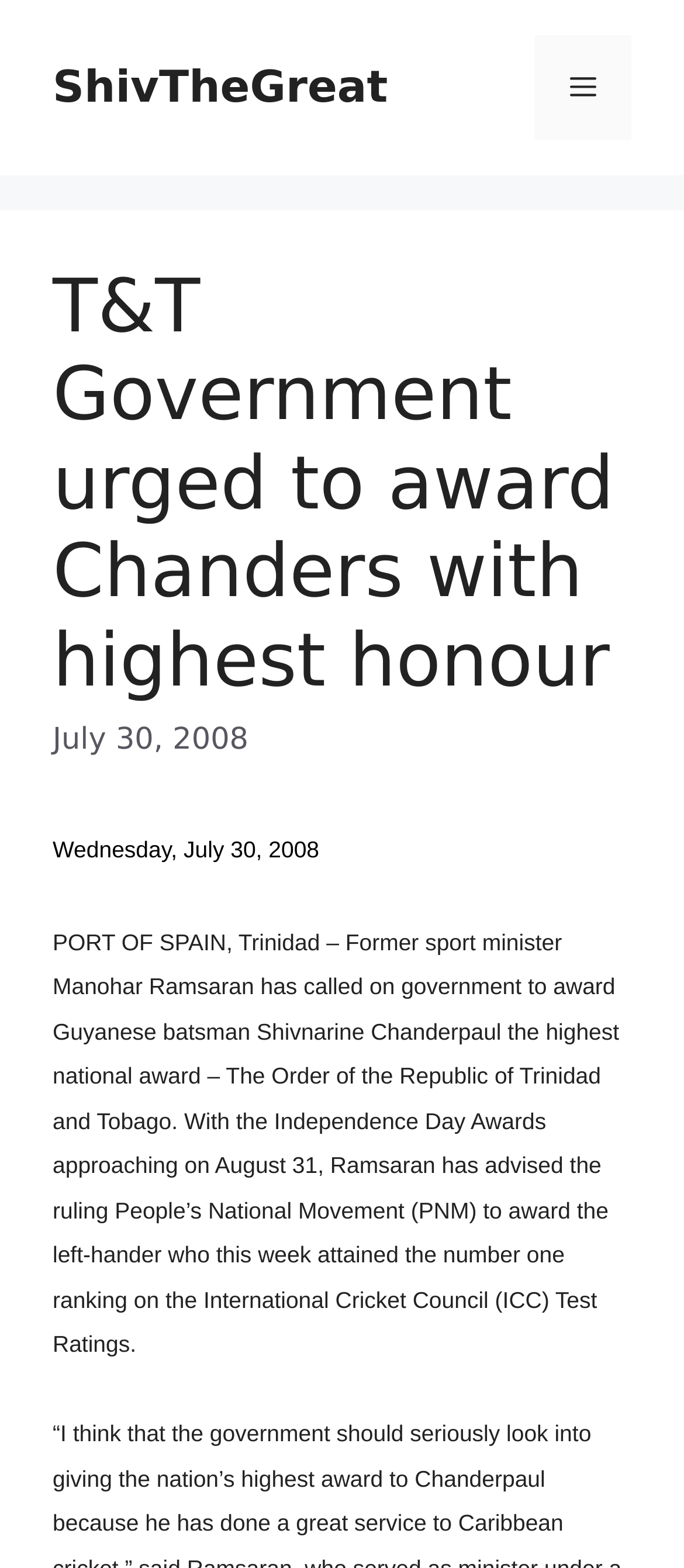When are the Independence Day Awards?
Refer to the image and offer an in-depth and detailed answer to the question.

The answer can be found in the text content of the webpage. The sentence 'With the Independence Day Awards approaching on August 31...' indicates that the Independence Day Awards are on August 31.